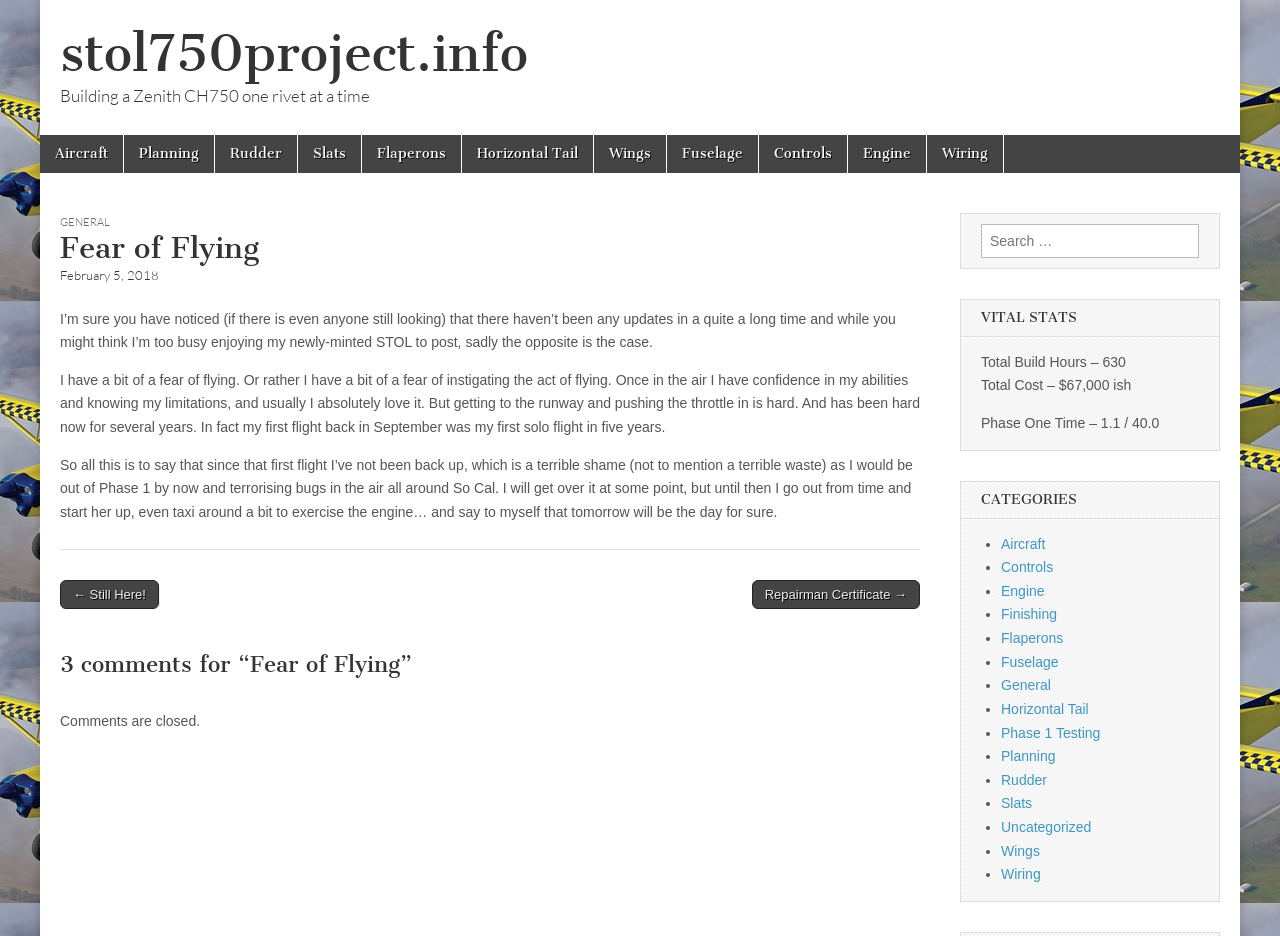Find the bounding box coordinates of the UI element according to this description: "Horizontal Tail".

[0.782, 0.749, 0.851, 0.766]